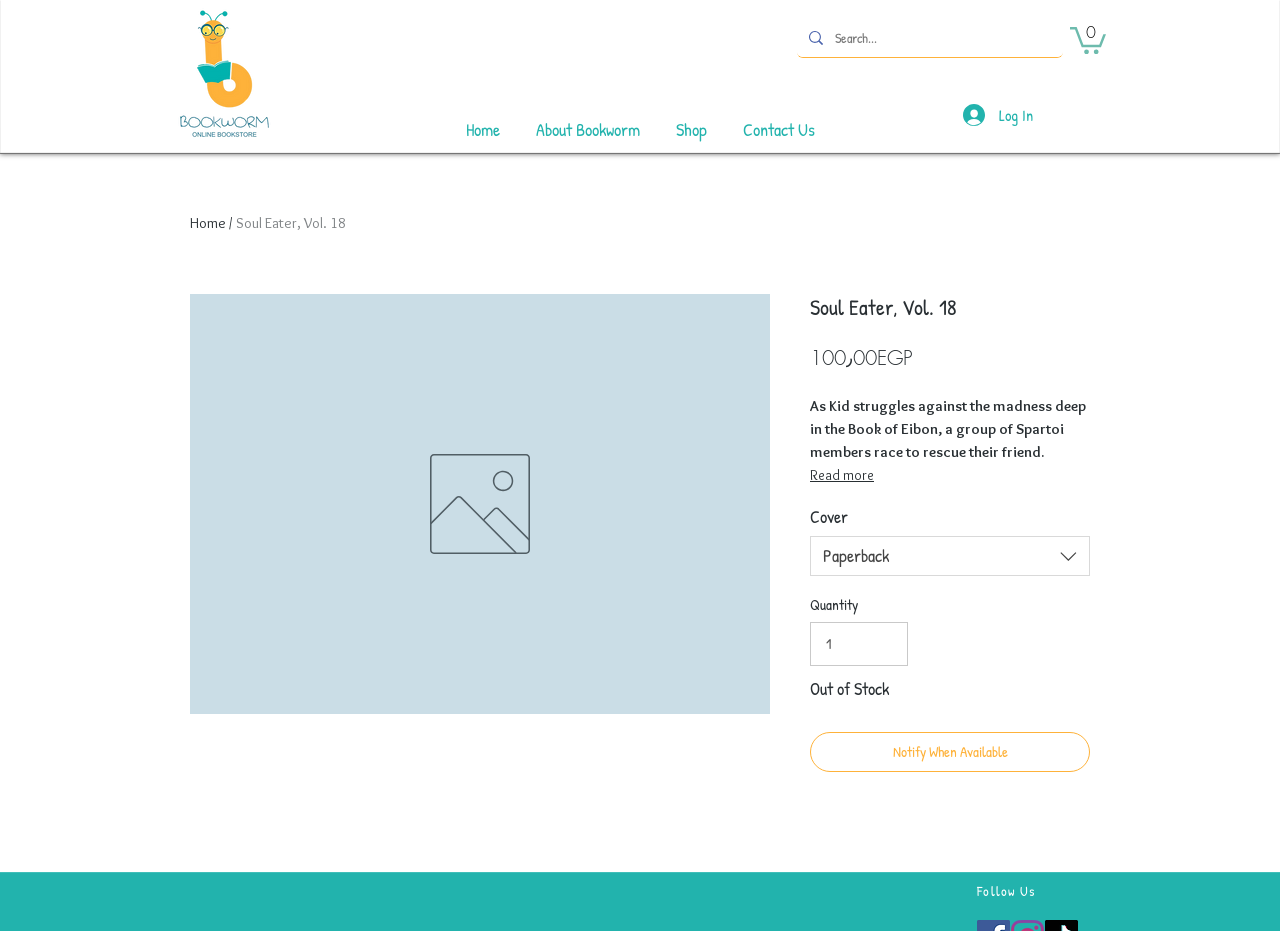Specify the bounding box coordinates of the area that needs to be clicked to achieve the following instruction: "View shopping cart".

[0.836, 0.026, 0.864, 0.058]